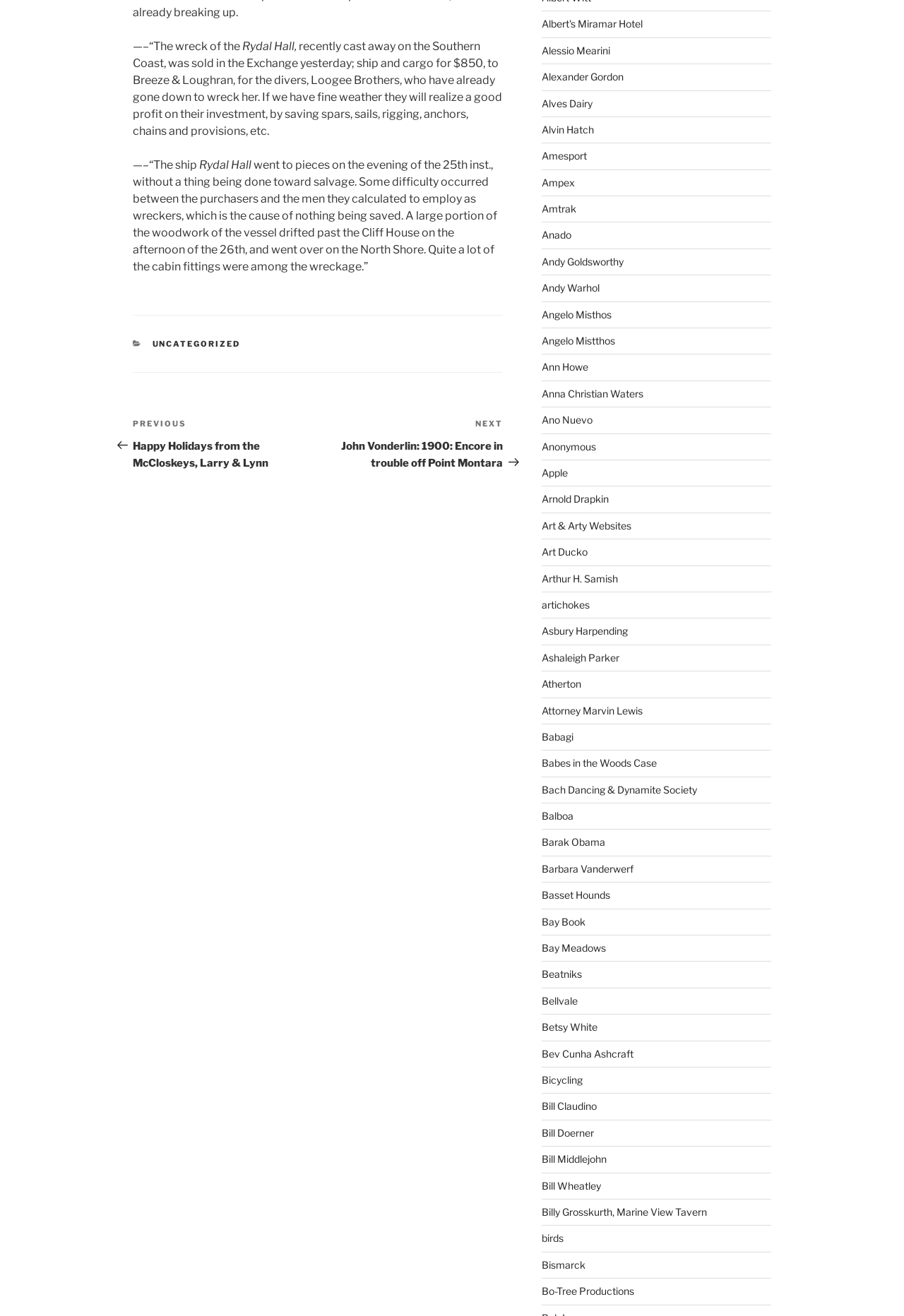Please identify the bounding box coordinates of the element that needs to be clicked to execute the following command: "Click on the 'Albert's Miramar Hotel' link". Provide the bounding box using four float numbers between 0 and 1, formatted as [left, top, right, bottom].

[0.599, 0.014, 0.711, 0.023]